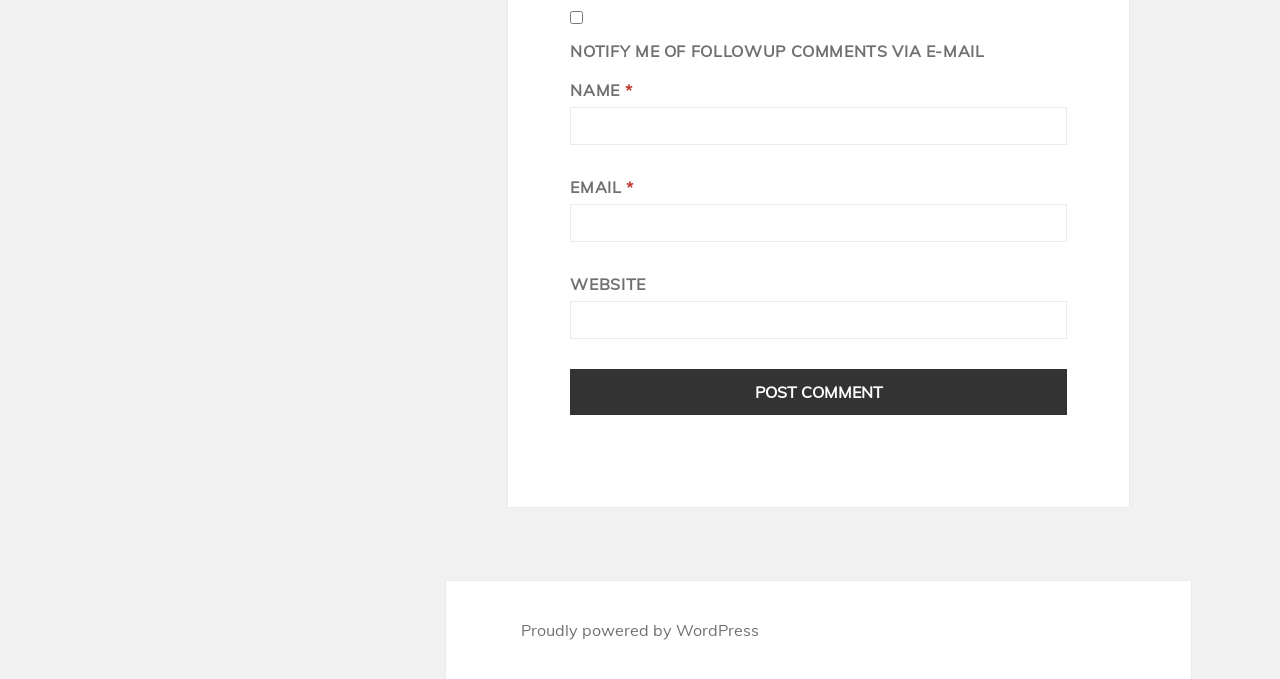Use a single word or phrase to respond to the question:
What is the link at the bottom of the page?

Proudly powered by WordPress